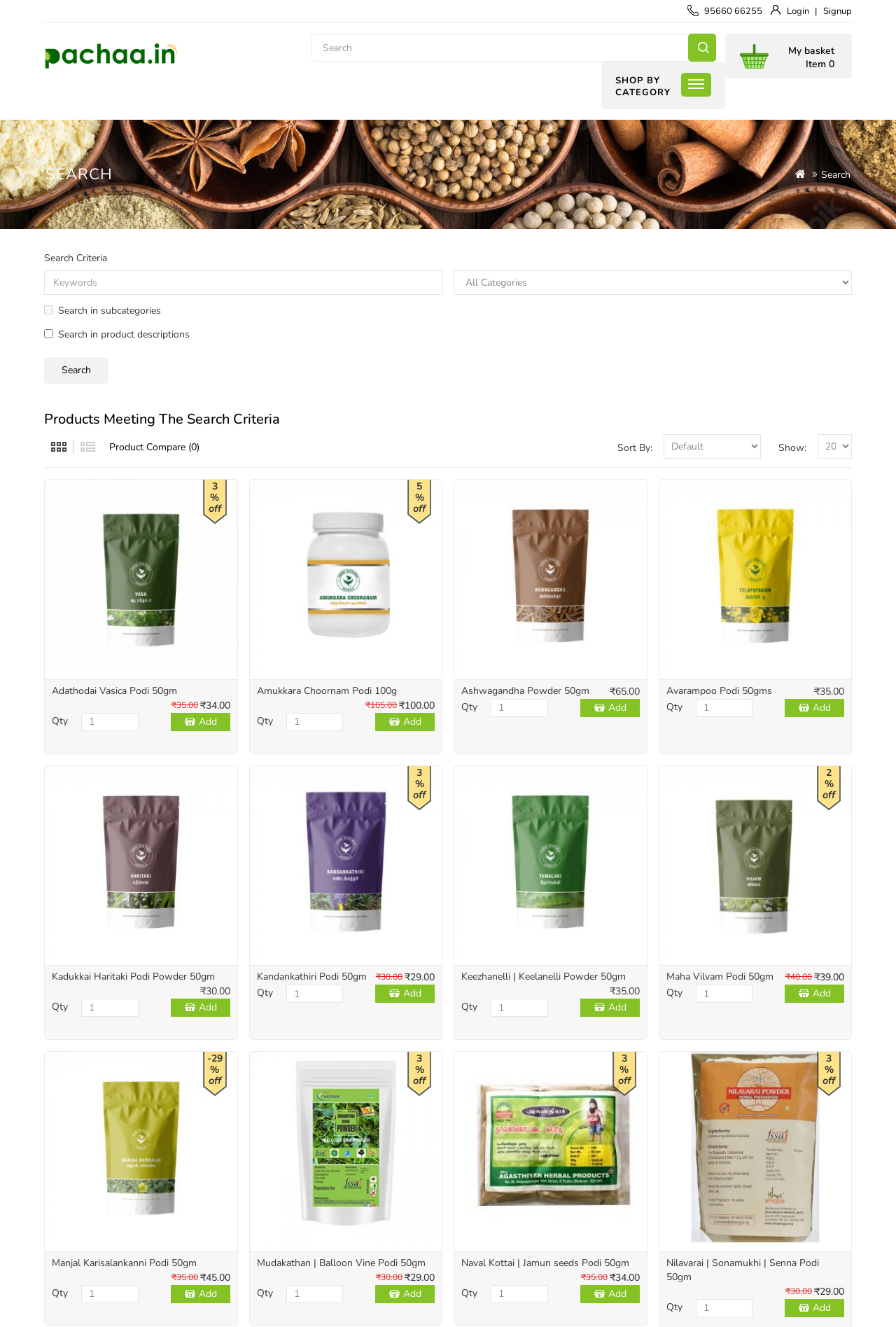Identify the bounding box coordinates of the clickable section necessary to follow the following instruction: "Sort products by a specific criteria". The coordinates should be presented as four float numbers from 0 to 1, i.e., [left, top, right, bottom].

[0.741, 0.327, 0.849, 0.346]